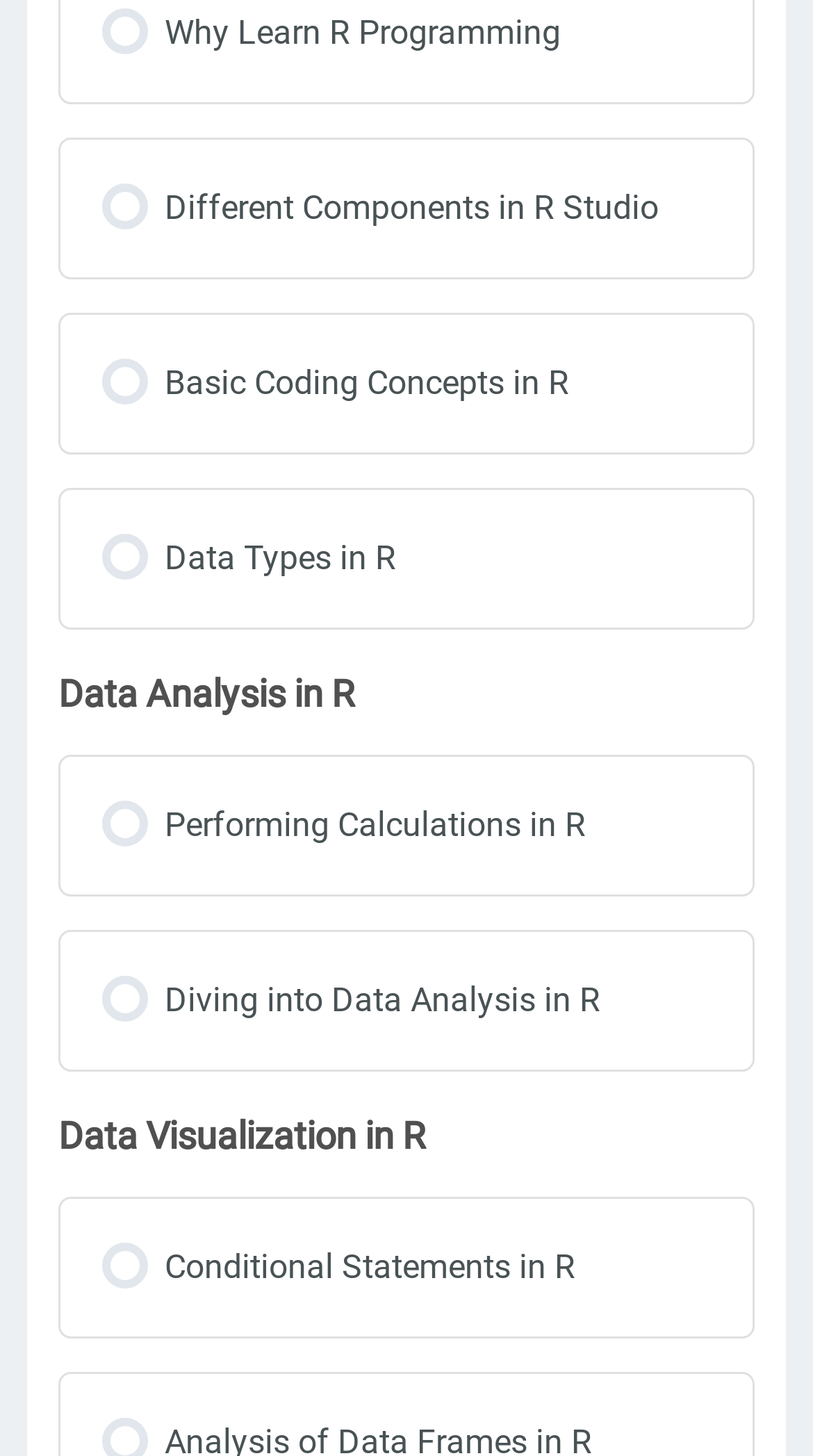How many StaticText elements are there on the webpage?
Please provide a single word or phrase as your answer based on the screenshot.

2